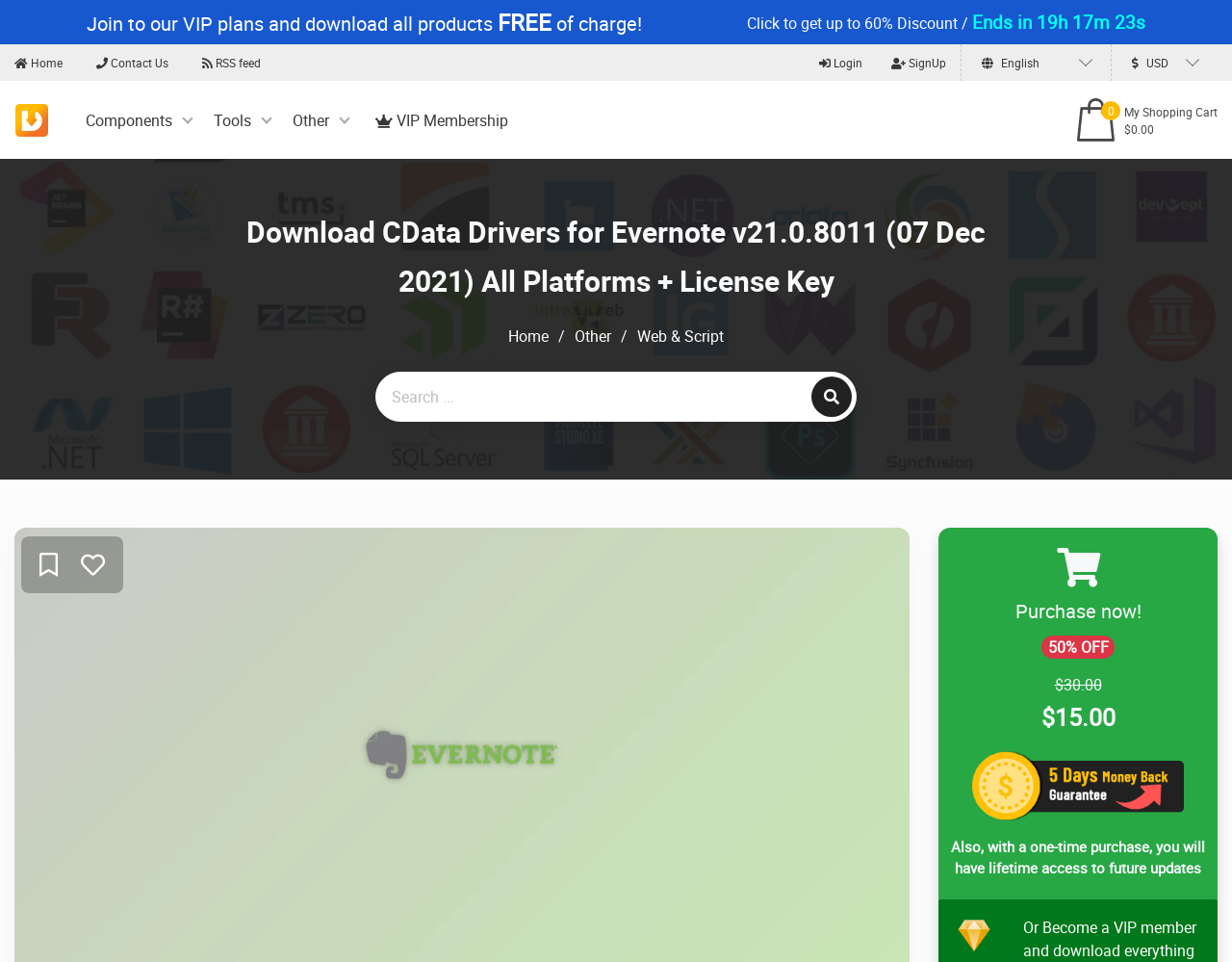Please determine the bounding box coordinates of the clickable area required to carry out the following instruction: "Contact us". The coordinates must be four float numbers between 0 and 1, represented as [left, top, right, bottom].

[0.078, 0.057, 0.164, 0.073]